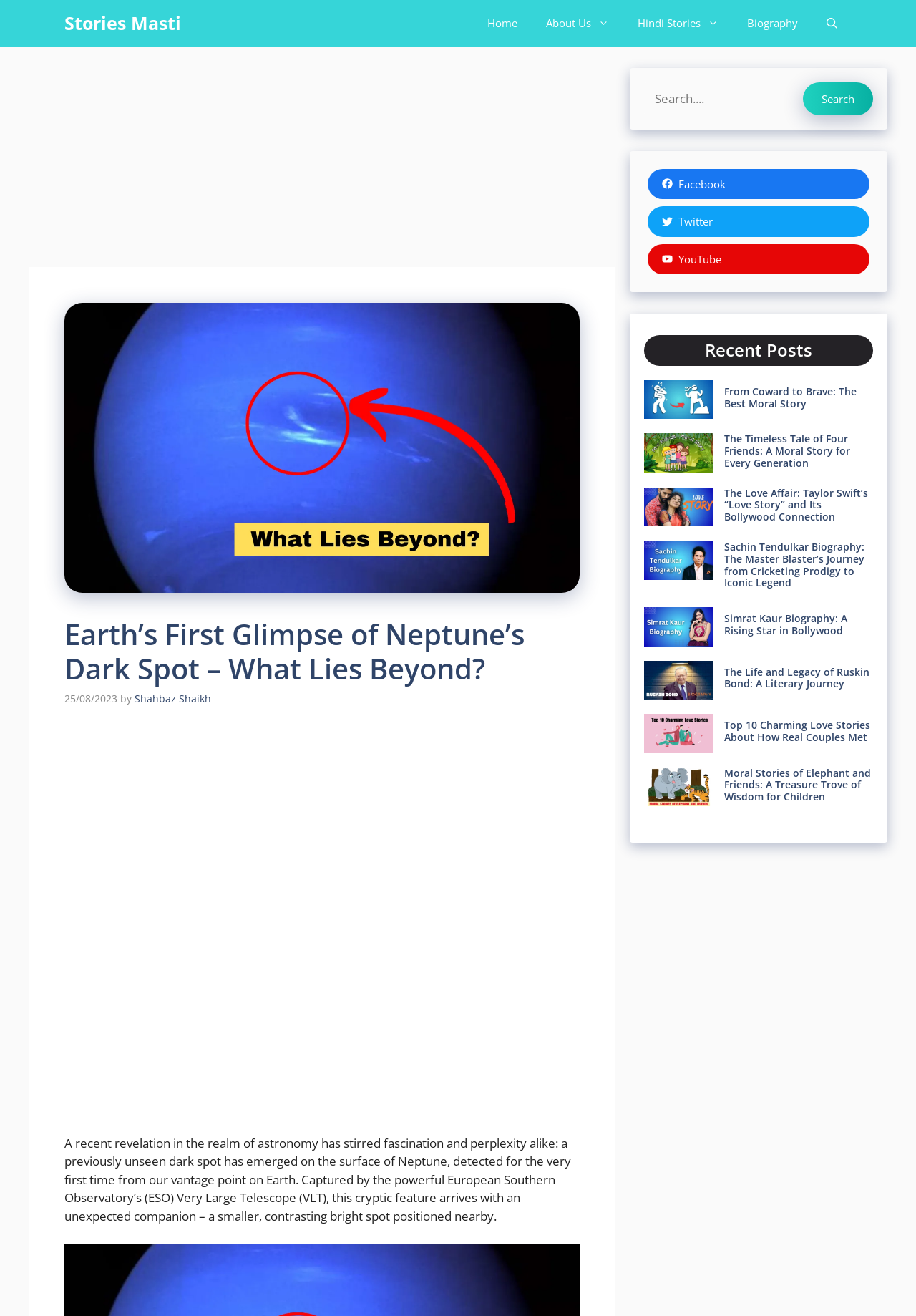Locate the bounding box coordinates of the element that needs to be clicked to carry out the instruction: "Visit the Facebook page". The coordinates should be given as four float numbers ranging from 0 to 1, i.e., [left, top, right, bottom].

[0.707, 0.128, 0.949, 0.151]